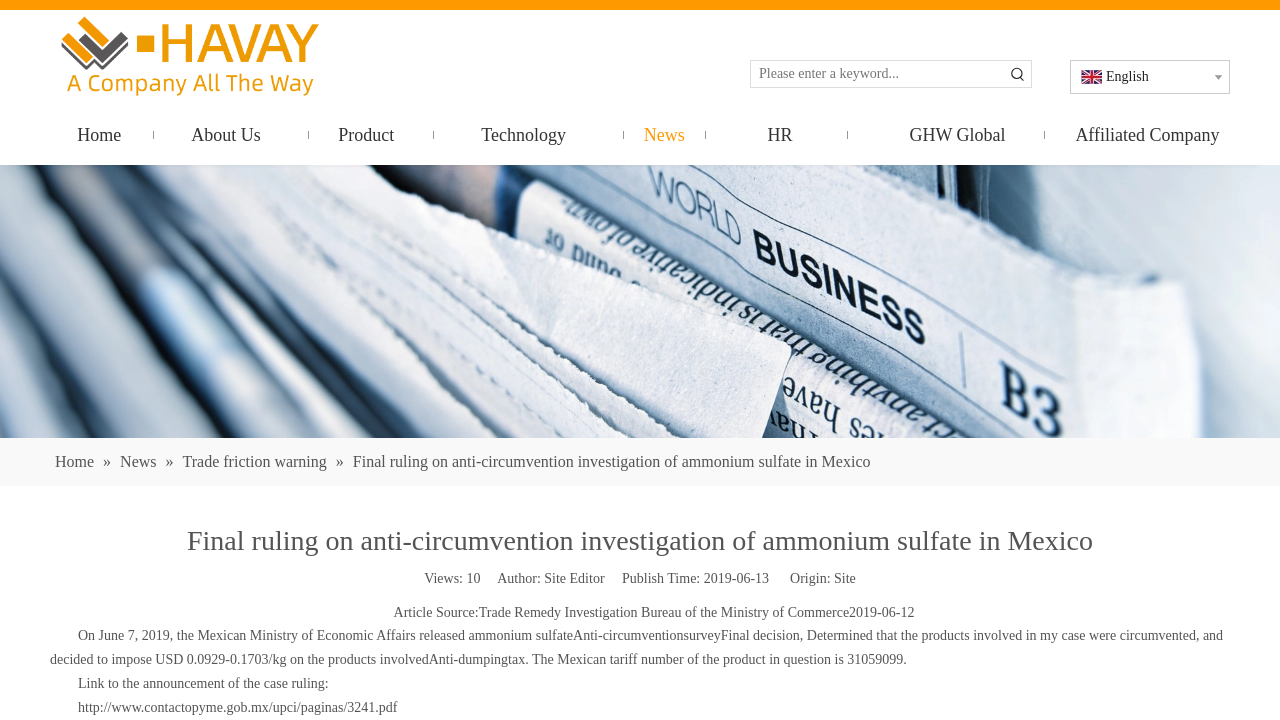What is the logo of the website?
Using the information from the image, provide a comprehensive answer to the question.

The logo of the website is located at the top left corner of the webpage, and it is an image with the text '汉威logo英文'.